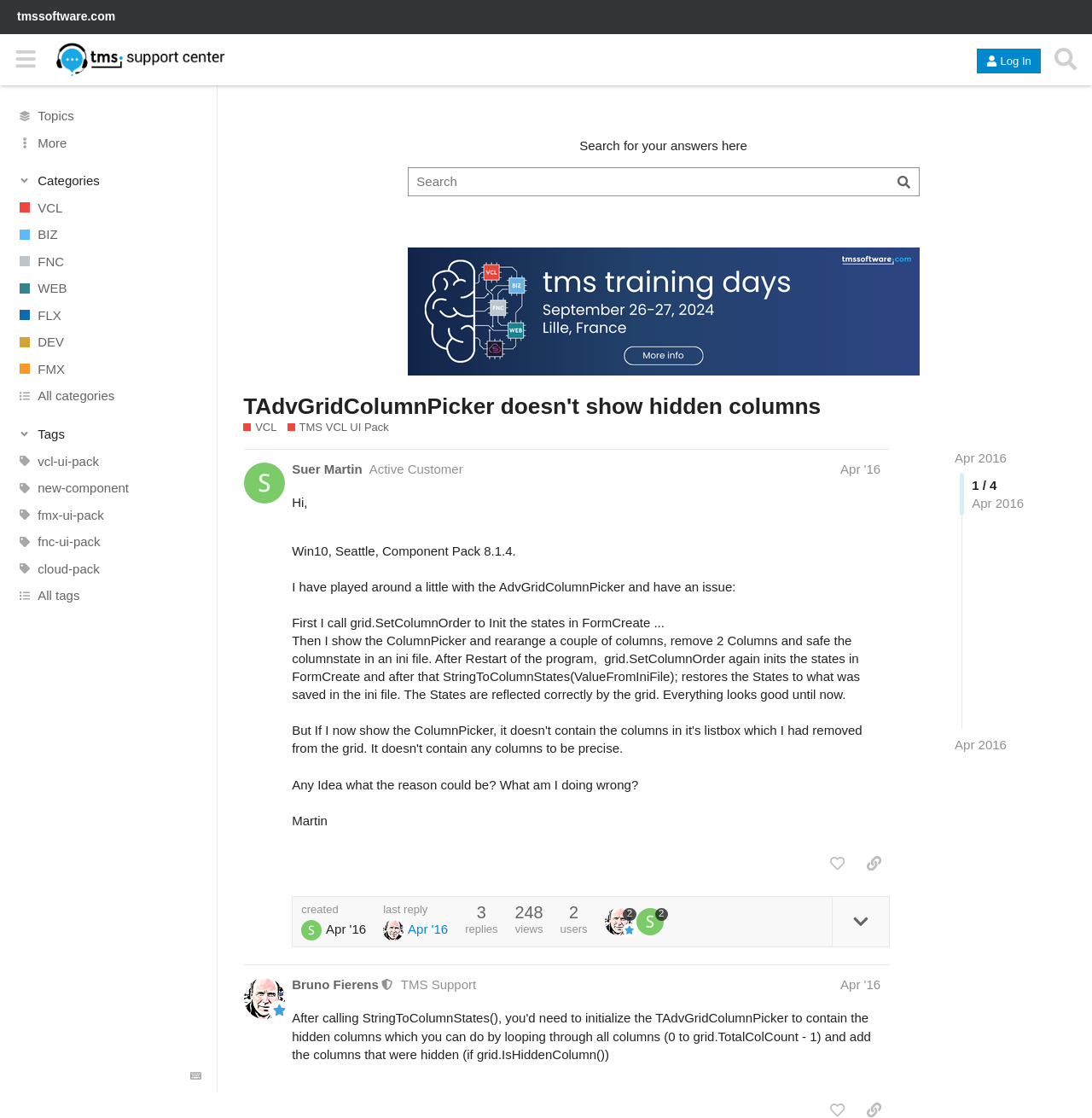Please specify the bounding box coordinates of the region to click in order to perform the following instruction: "Search for answers".

[0.374, 0.15, 0.841, 0.175]